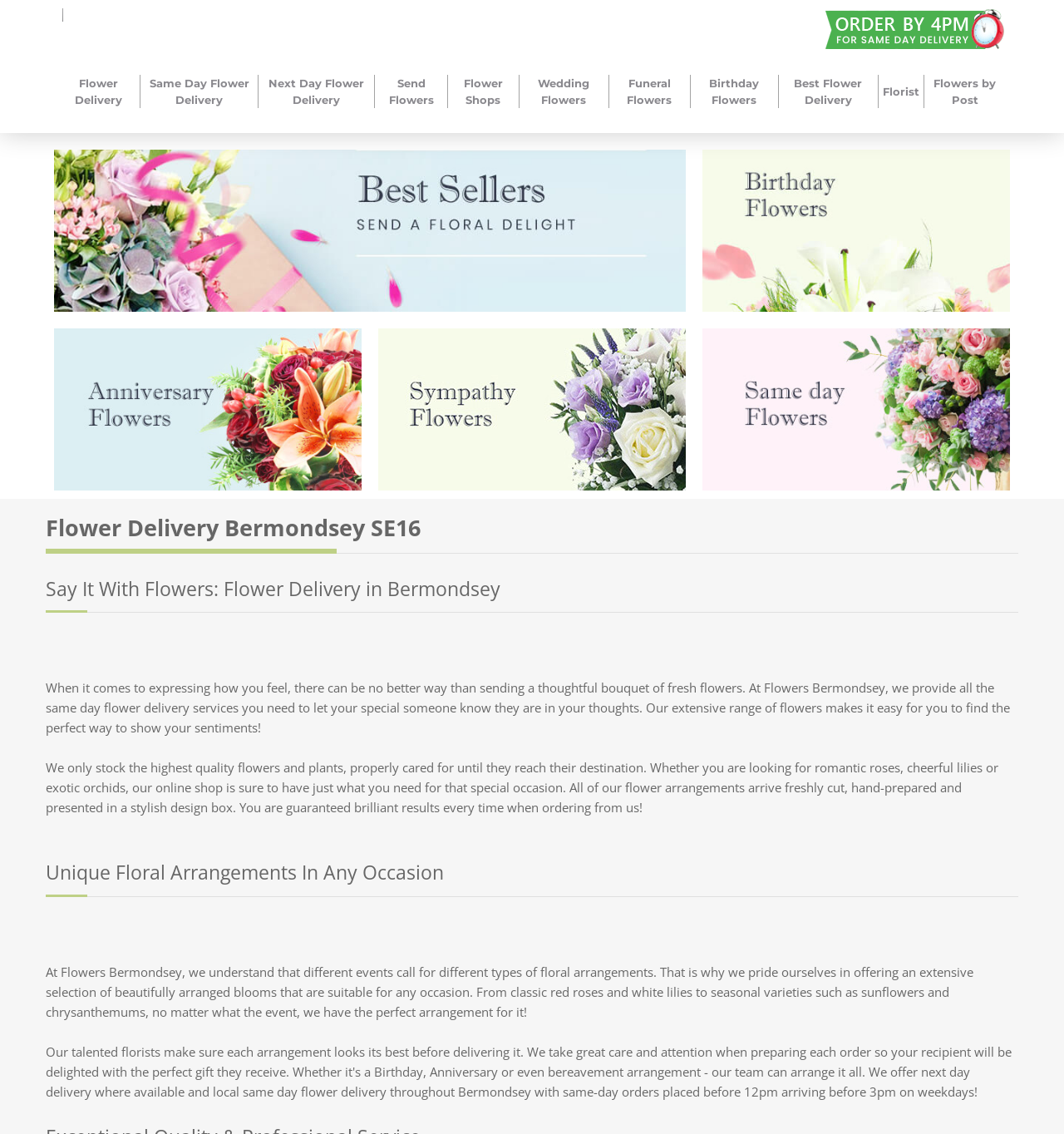Analyze the image and provide a detailed answer to the question: What type of flowers are suitable for any occasion?

According to the webpage content, specifically the text 'From classic red roses and white lilies to seasonal varieties such as sunflowers and chrysanthemums, no matter what the event, we have the perfect arrangement for it!', it is mentioned that classic red roses and white lilies are suitable for any occasion.